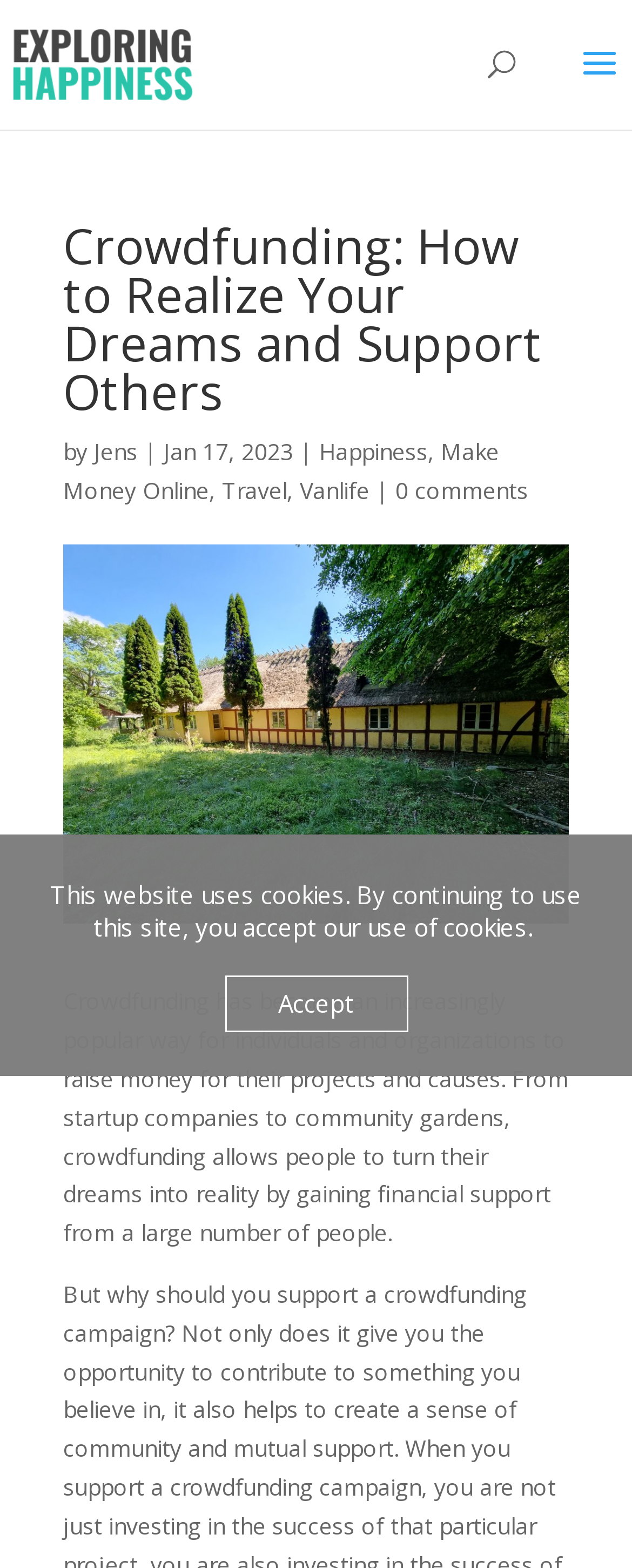Locate the bounding box coordinates for the element described below: "0 comments". The coordinates must be four float values between 0 and 1, formatted as [left, top, right, bottom].

[0.626, 0.303, 0.836, 0.322]